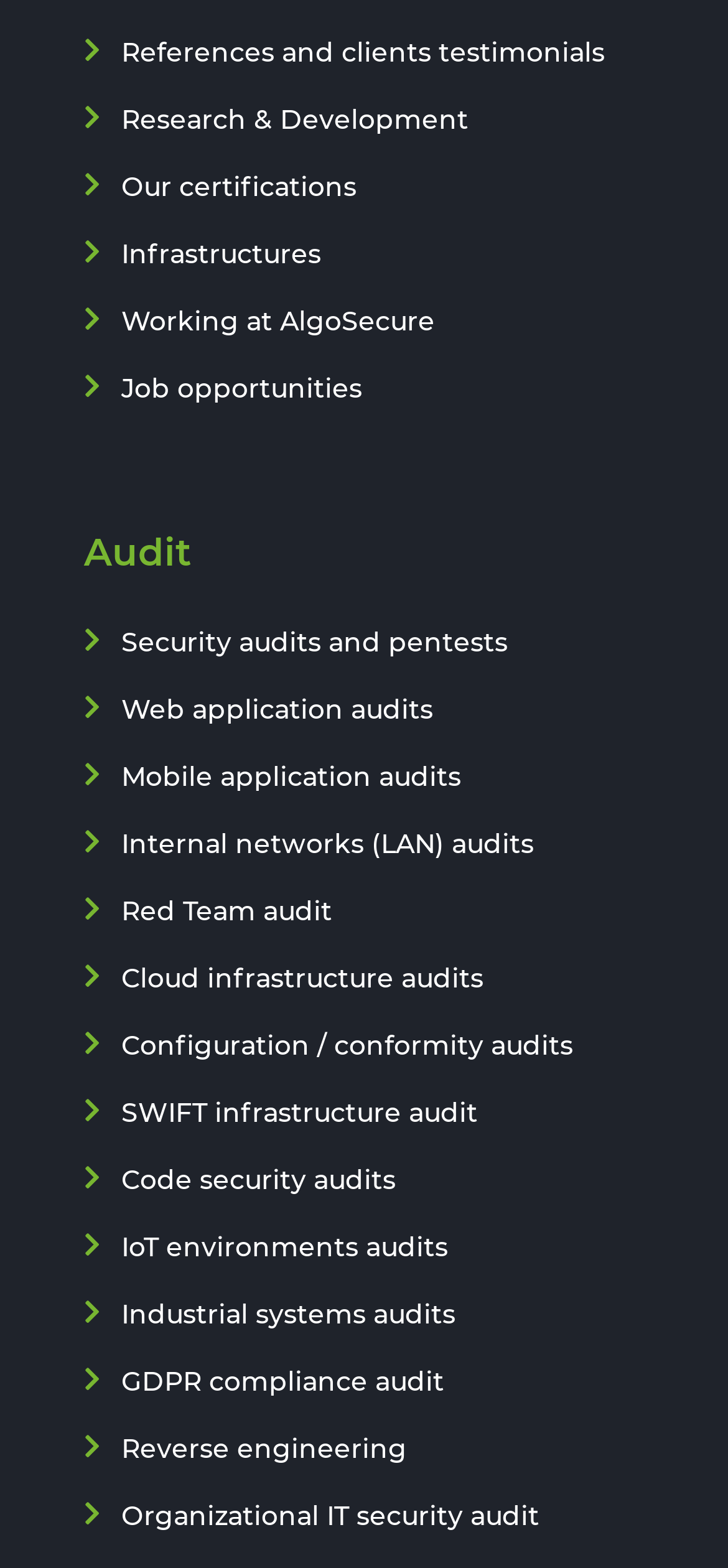Based on the element description "Industrial systems audits", predict the bounding box coordinates of the UI element.

[0.167, 0.828, 0.626, 0.849]